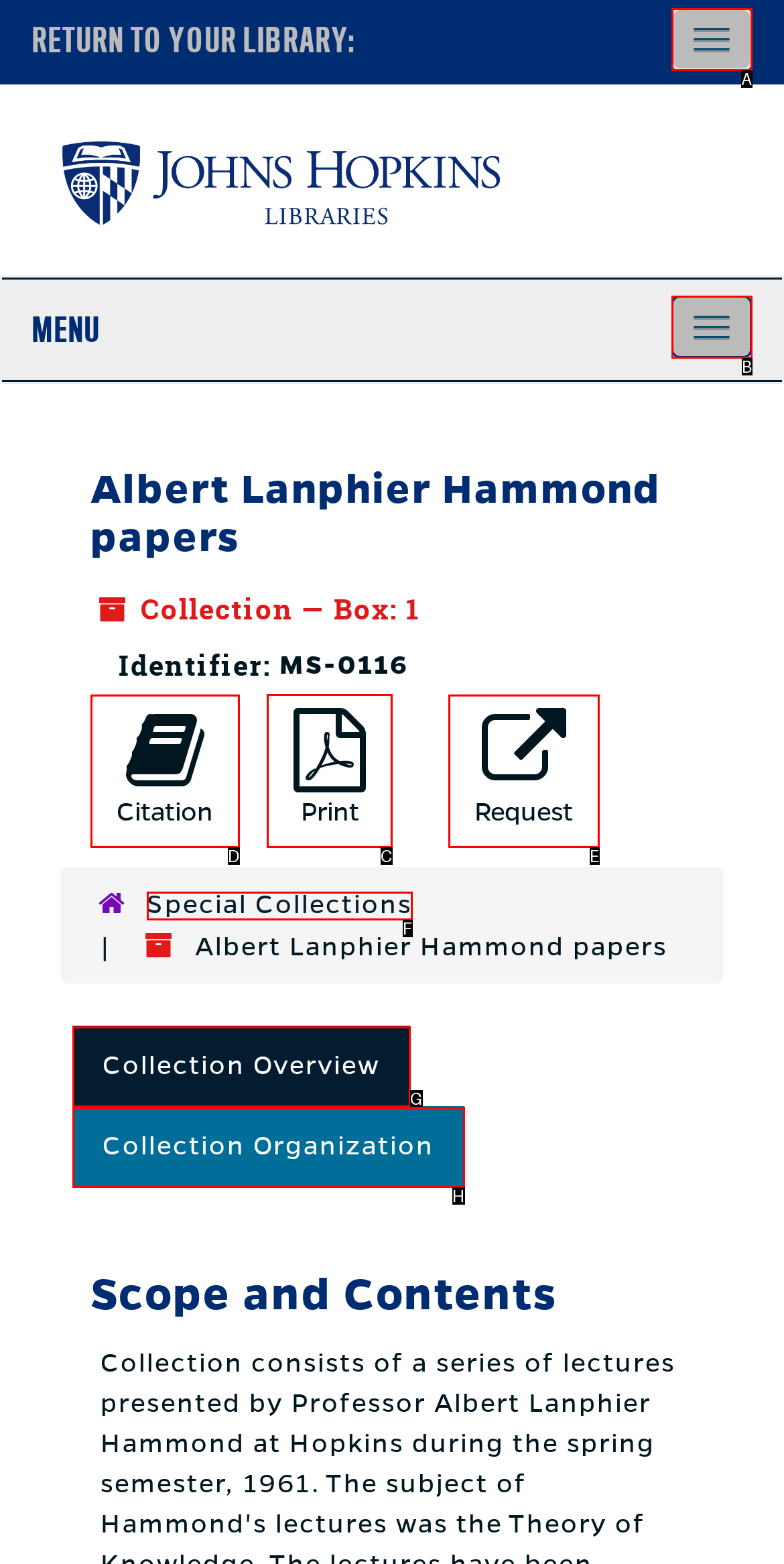Determine the appropriate lettered choice for the task: Read about Best Golf Shoes for Plantar Fasciitis. Reply with the correct letter.

None